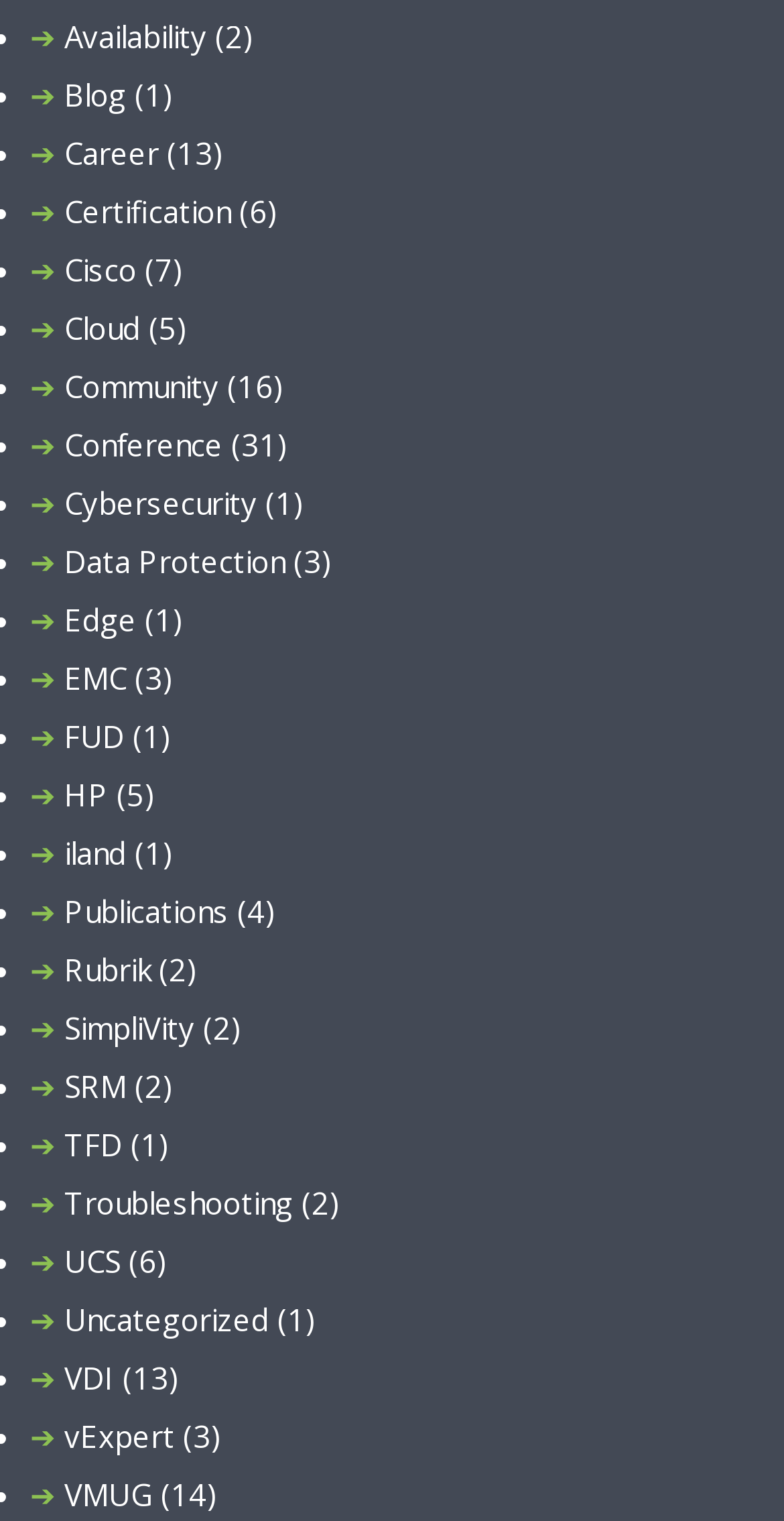Determine the bounding box coordinates of the element that should be clicked to execute the following command: "Learn about Cybersecurity".

[0.082, 0.317, 0.328, 0.343]